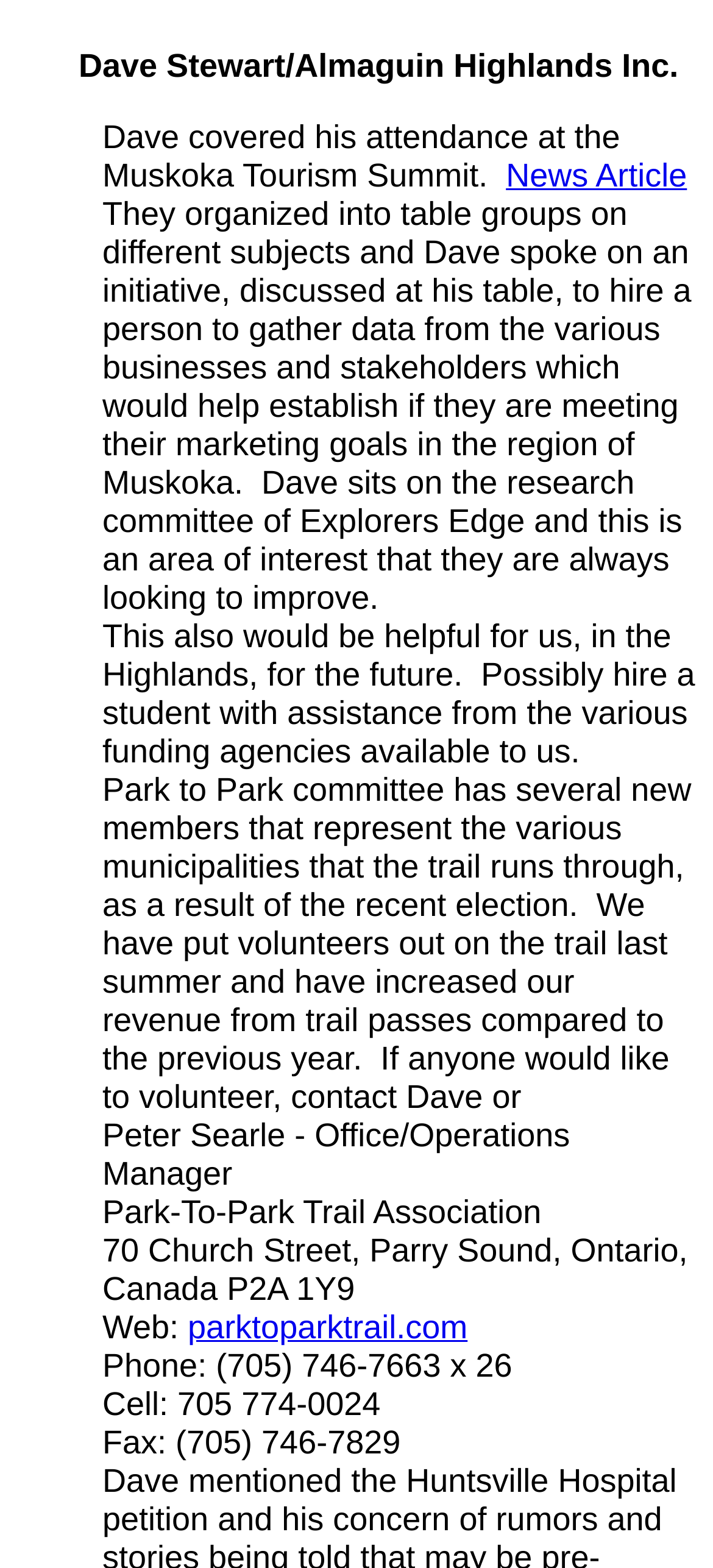Could you please study the image and provide a detailed answer to the question:
Who spoke at the Muskoka Tourism Summit?

According to the text, 'Dave covered his attendance at the Muskoka Tourism Summit.' This implies that Dave was a speaker at the event.